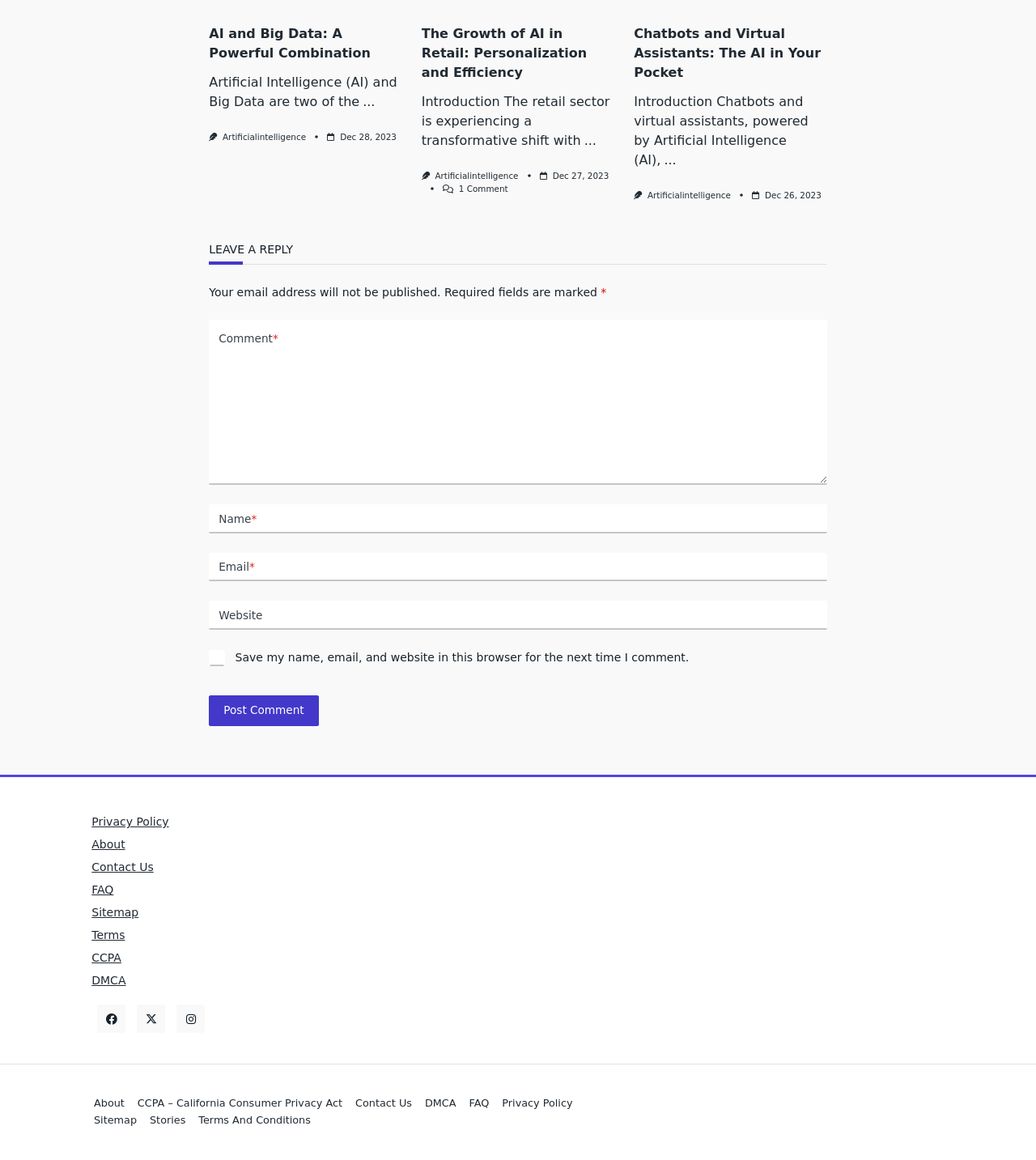What is the purpose of the checkbox at the bottom of the comment form?
Respond with a short answer, either a single word or a phrase, based on the image.

Save user data